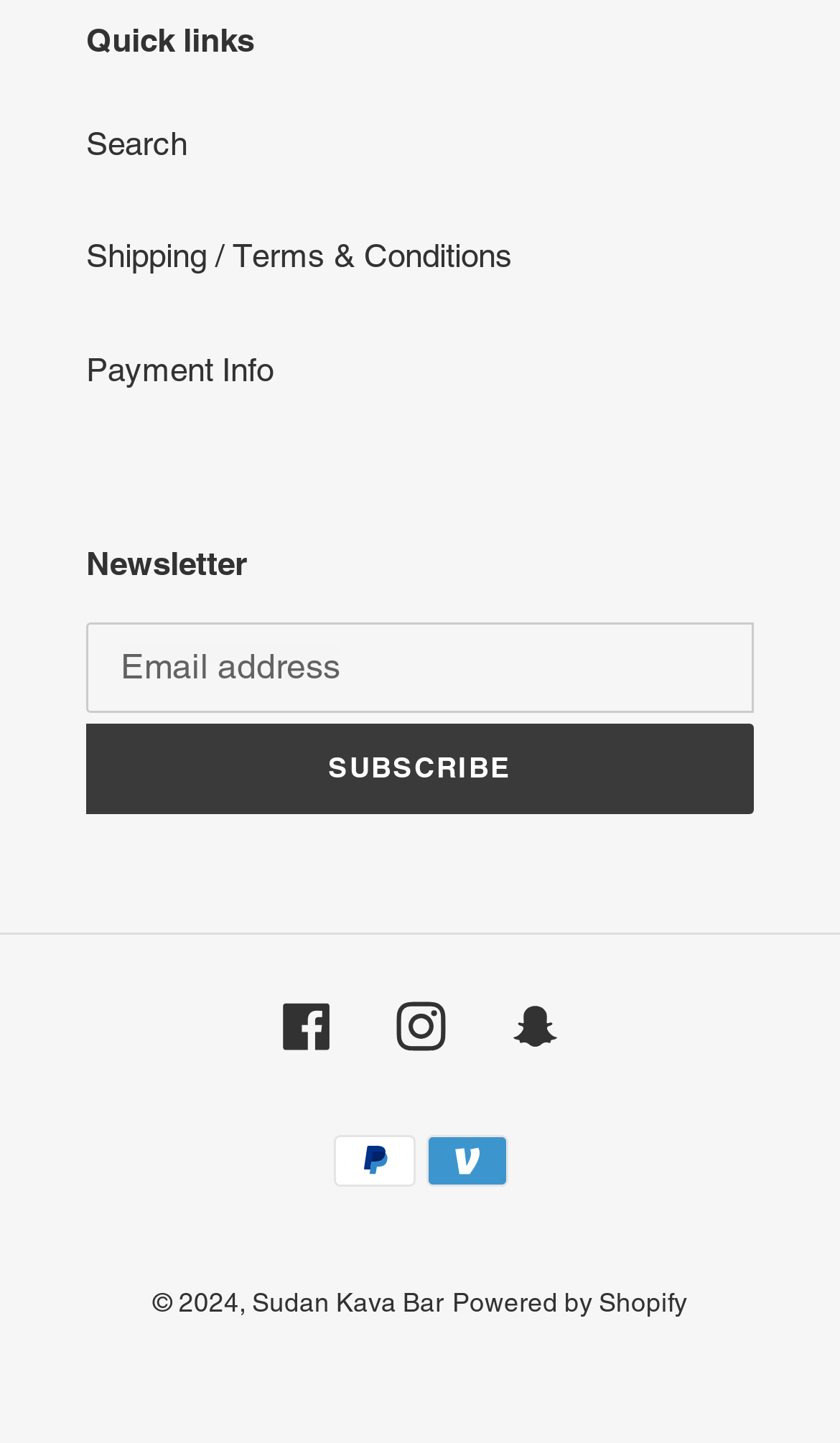Show the bounding box coordinates of the element that should be clicked to complete the task: "View payment methods".

[0.497, 0.774, 0.649, 0.833]